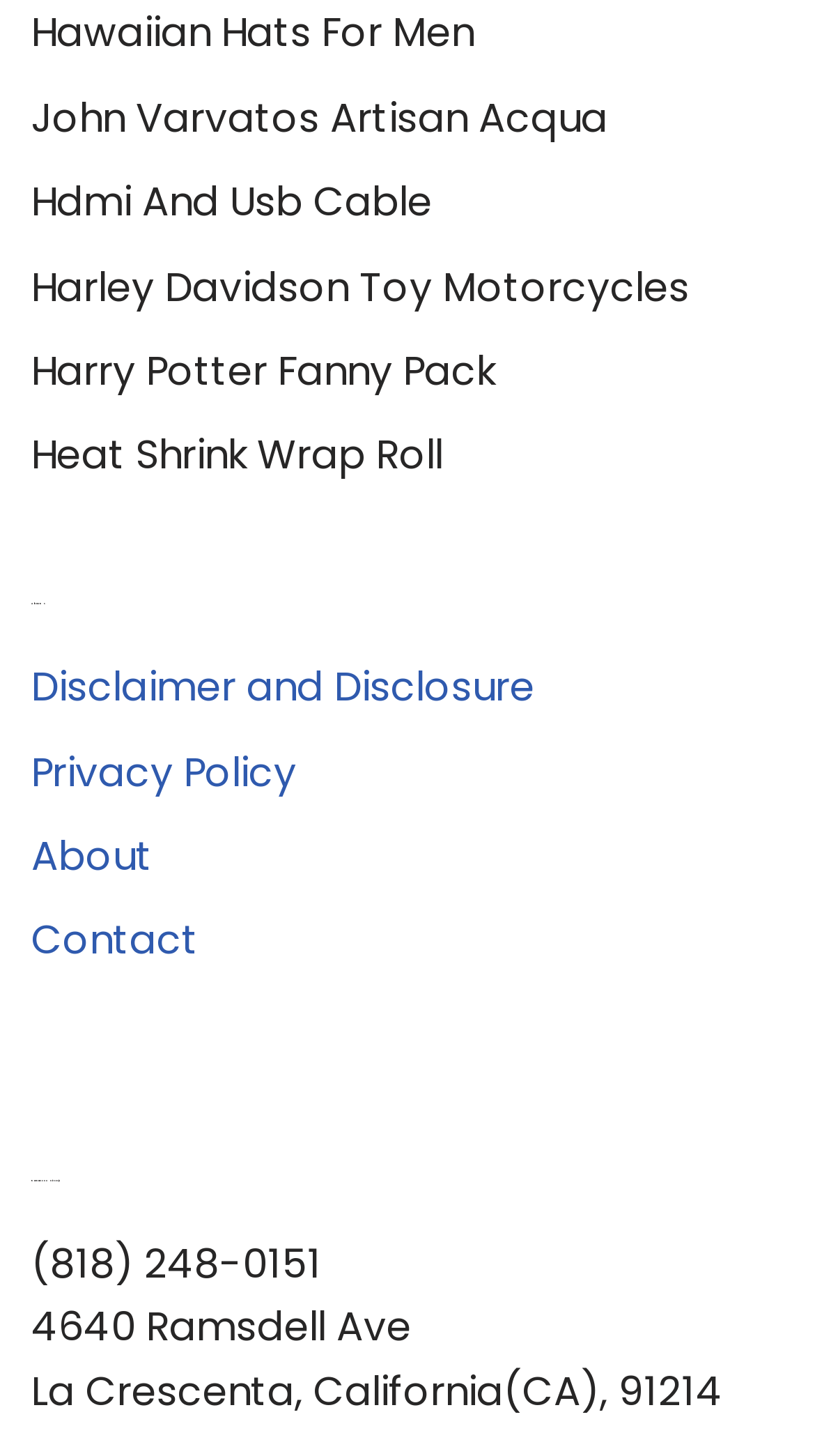Please find the bounding box coordinates of the element that you should click to achieve the following instruction: "View Disclaimer and Disclosure". The coordinates should be presented as four float numbers between 0 and 1: [left, top, right, bottom].

[0.038, 0.453, 0.656, 0.491]